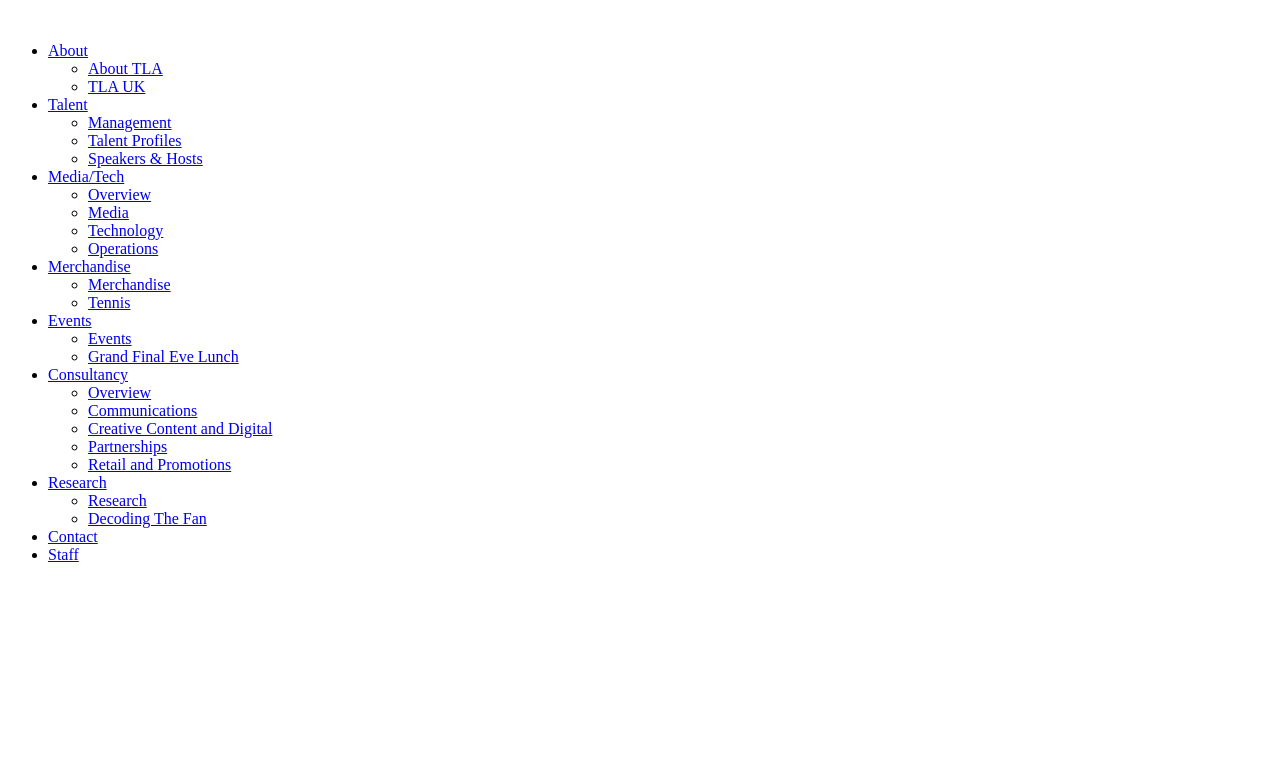Based on the image, please elaborate on the answer to the following question:
What are the main categories on this webpage?

Upon examining the webpage's structure, I noticed that it has several main categories or sections, including About, Talent, Media/Tech, Merchandise, Events, Consultancy, Research, and Contact. These categories are likely to contain more specific information about Danielle Laidley's life, career, and interests.